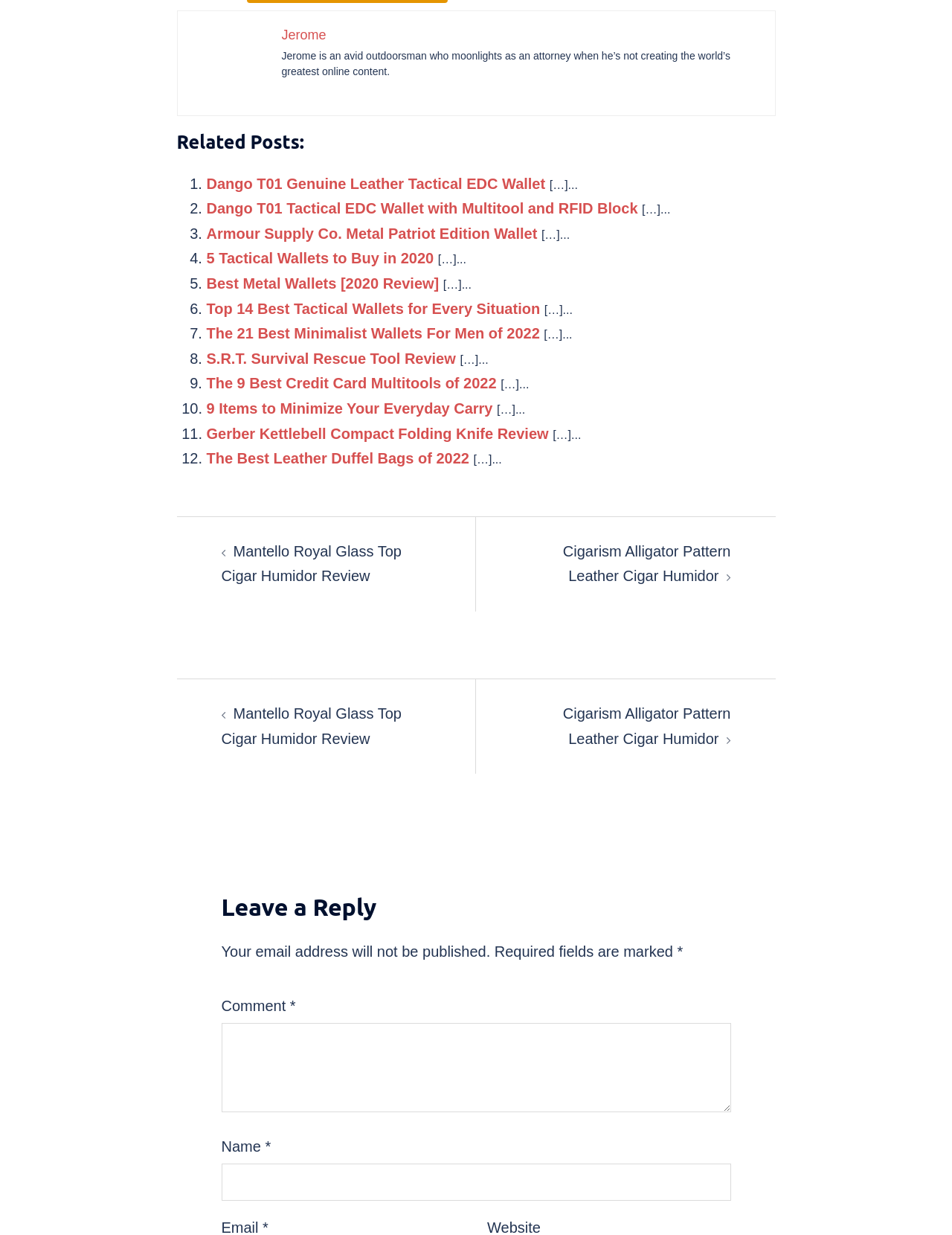Using the provided element description "parent_node: Comment * name="comment"", determine the bounding box coordinates of the UI element.

[0.232, 0.828, 0.768, 0.9]